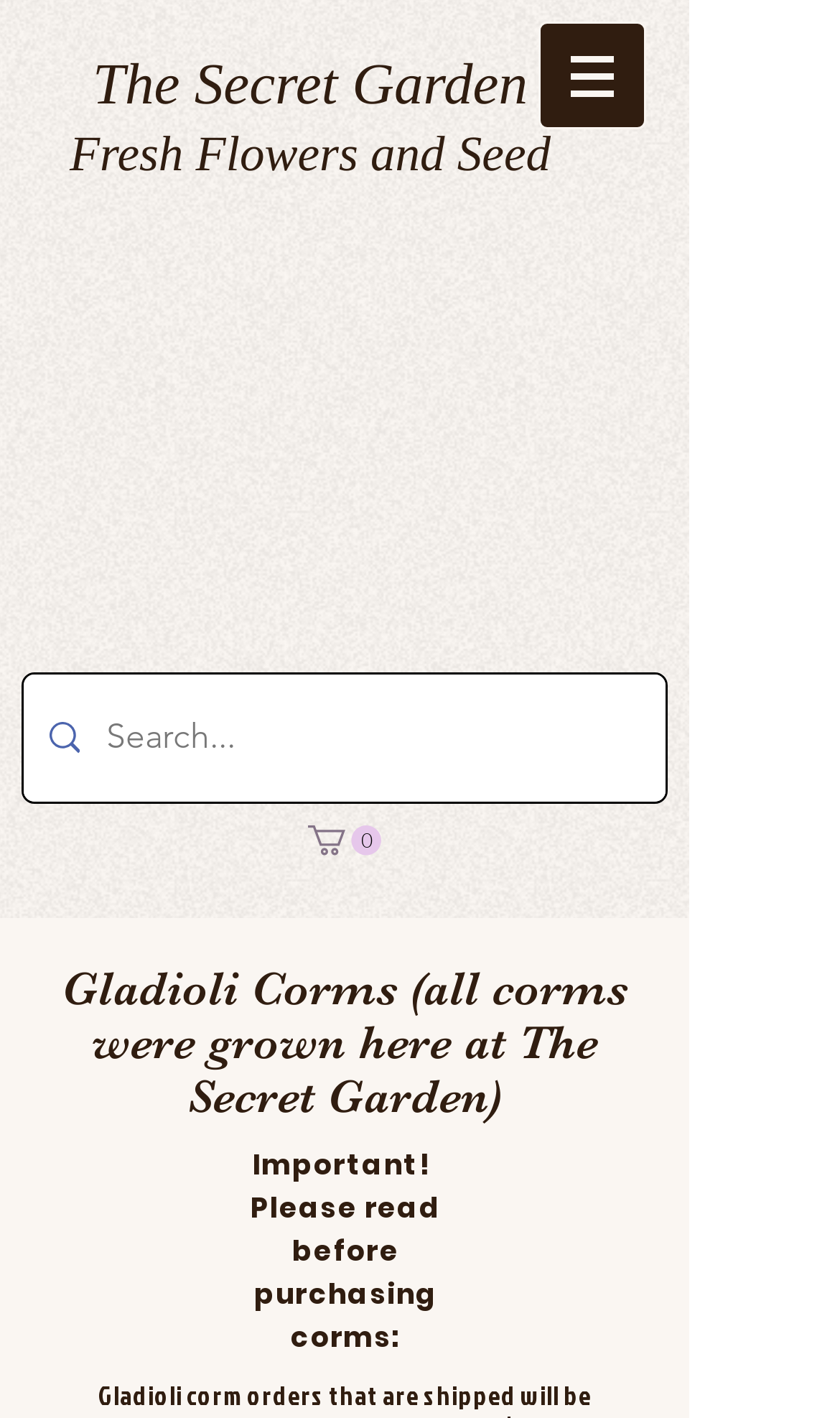Extract the main heading from the webpage content.

The Secret Garden
Fresh Flowers and Seed